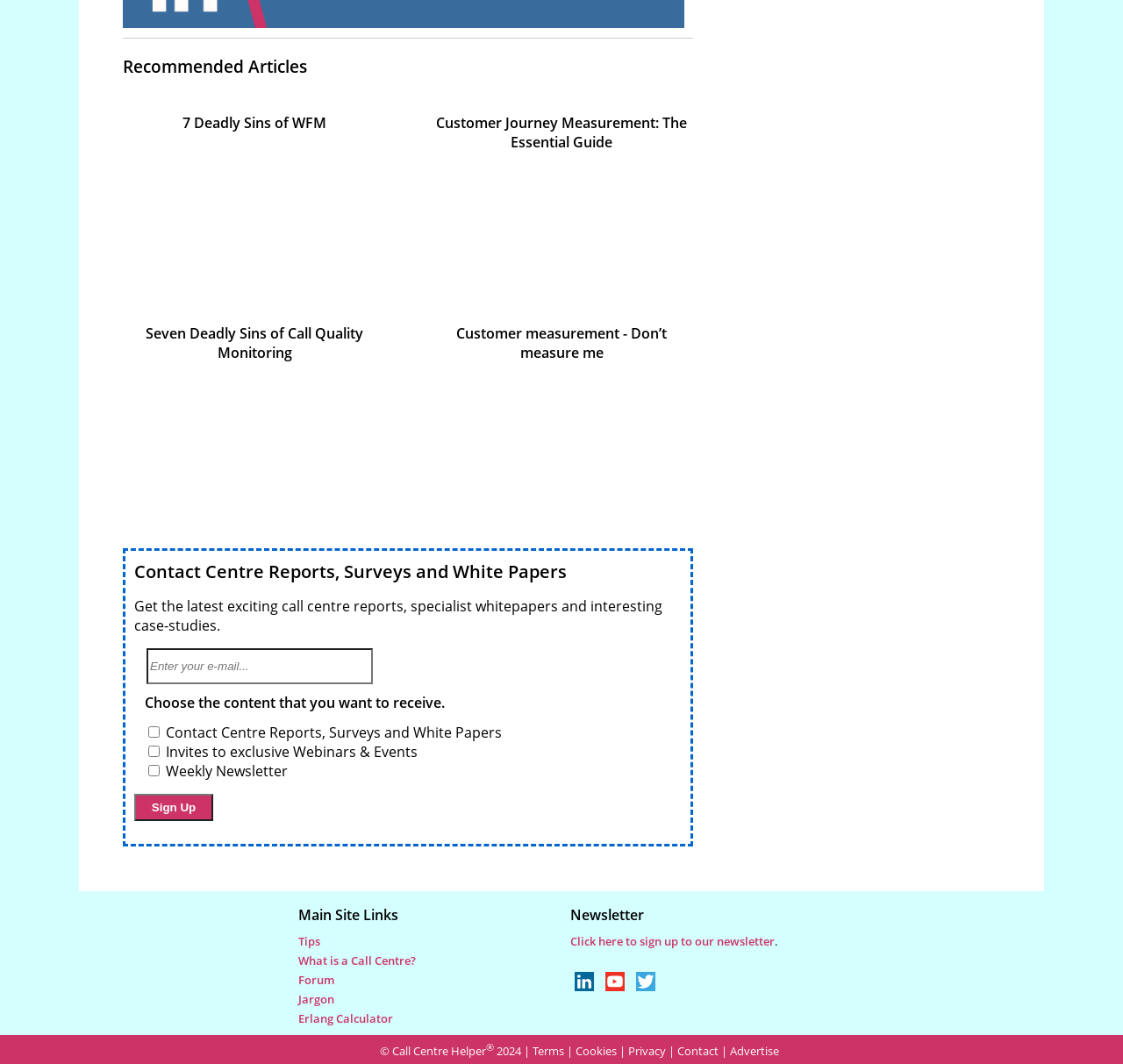Utilize the information from the image to answer the question in detail:
What is the topic of the 'Recommended Articles' section?

The 'Recommended Articles' section contains links to articles with titles such as '7 Deadly Sins of WFM', 'Customer Journey Measurement: The Essential Guide', and 'Seven Deadly Sins of Call Quality Monitoring', which suggest that the topic of this section is related to call centres.